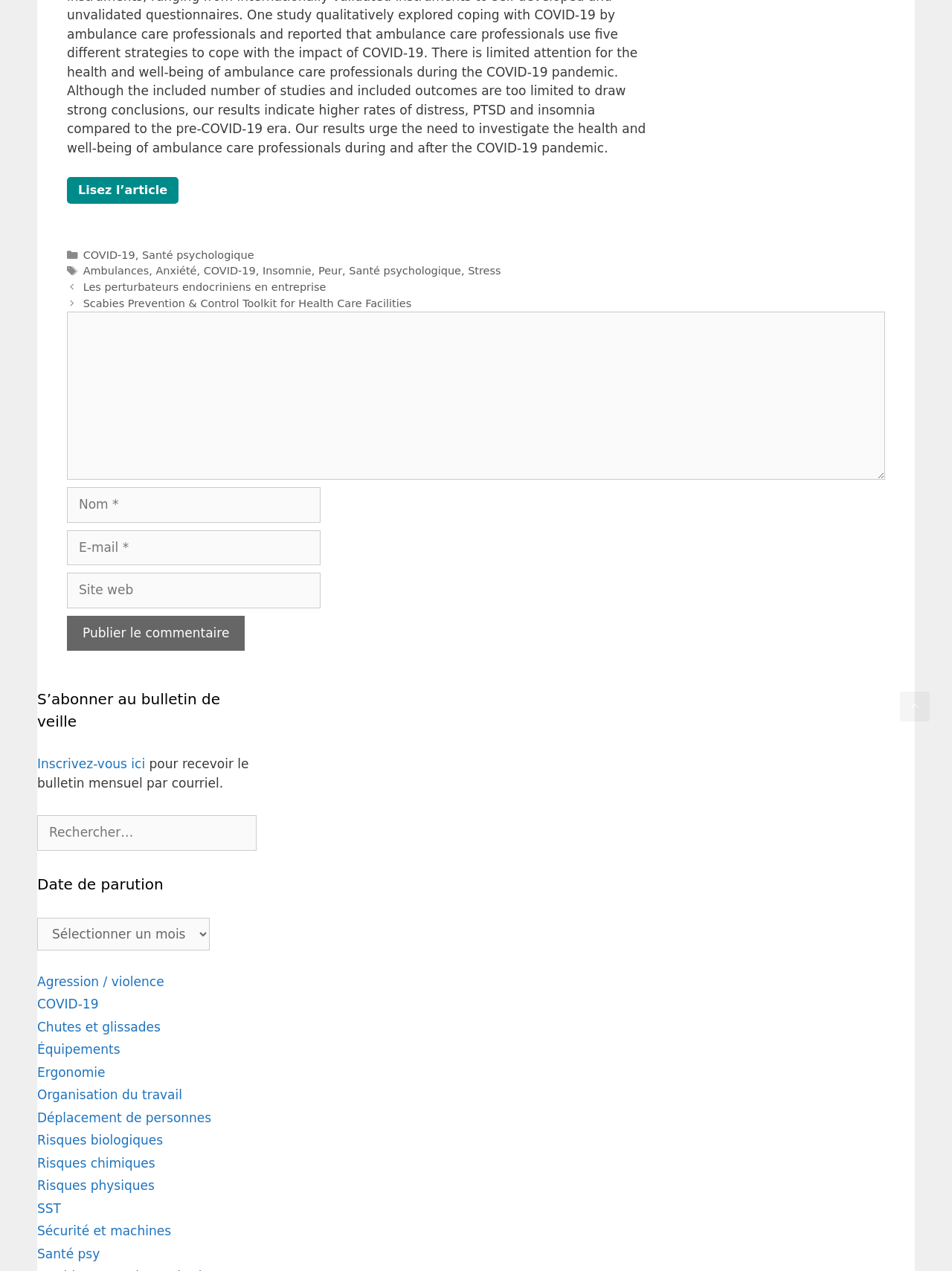Please identify the bounding box coordinates of the element's region that should be clicked to execute the following instruction: "Search for a topic". The bounding box coordinates must be four float numbers between 0 and 1, i.e., [left, top, right, bottom].

[0.039, 0.642, 0.27, 0.669]